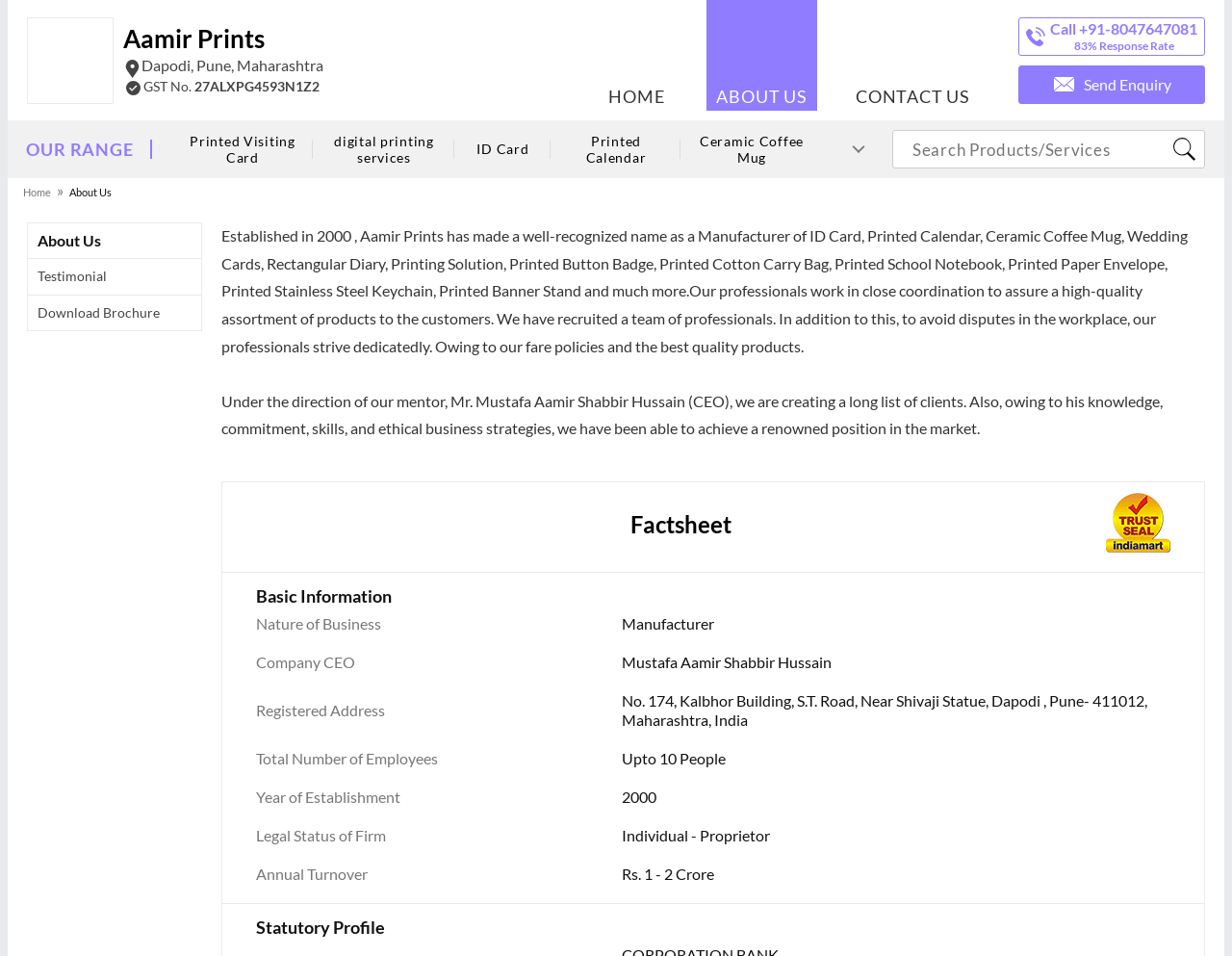Describe all the significant parts and information present on the webpage.

The webpage is about Aamir Prints, a manufacturer of various products such as ID cards, printed calendars, and ceramic coffee mugs. At the top left, there is a logo of Aamir Prints, accompanied by a link to the homepage. Below the logo, there is a heading "Aamir Prints" and an image. To the right of the logo, there is a navigation menu with links to "HOME", "ABOUT US", and "CONTACT US".

On the top right, there is a section with the company's GST number and a call-to-action button to send an enquiry. Below this section, there is a list of links to the company's product range, including printed visiting cards, digital printing services, and ceramic coffee mugs.

The main content of the webpage is divided into three sections. The first section is an introduction to the company, which mentions that Aamir Prints was established in 2000 and has a team of professionals working together to provide high-quality products to customers. The second section is a message from the CEO, Mr. Mustafa Aamir Shabbir Hussain, who has led the company to achieve a renowned position in the market.

The third section is a factsheet about the company, which includes basic information such as the nature of business, company CEO, registered address, total number of employees, year of establishment, legal status of the firm, and annual turnover. This information is presented in a table format for easy reading.